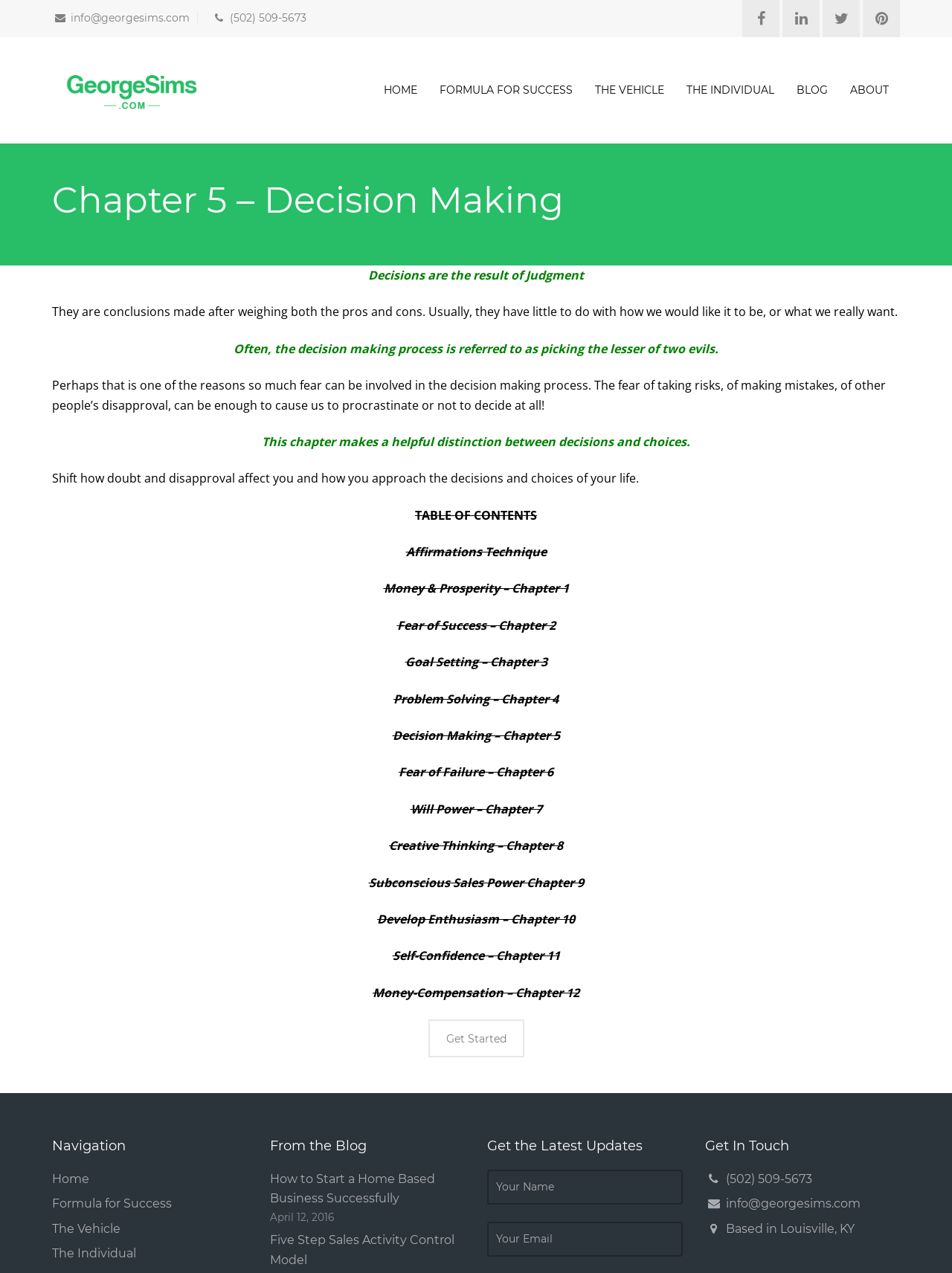Please identify the bounding box coordinates of the area that needs to be clicked to follow this instruction: "Click the 'TABLE OF CONTENTS' link".

[0.436, 0.398, 0.564, 0.411]